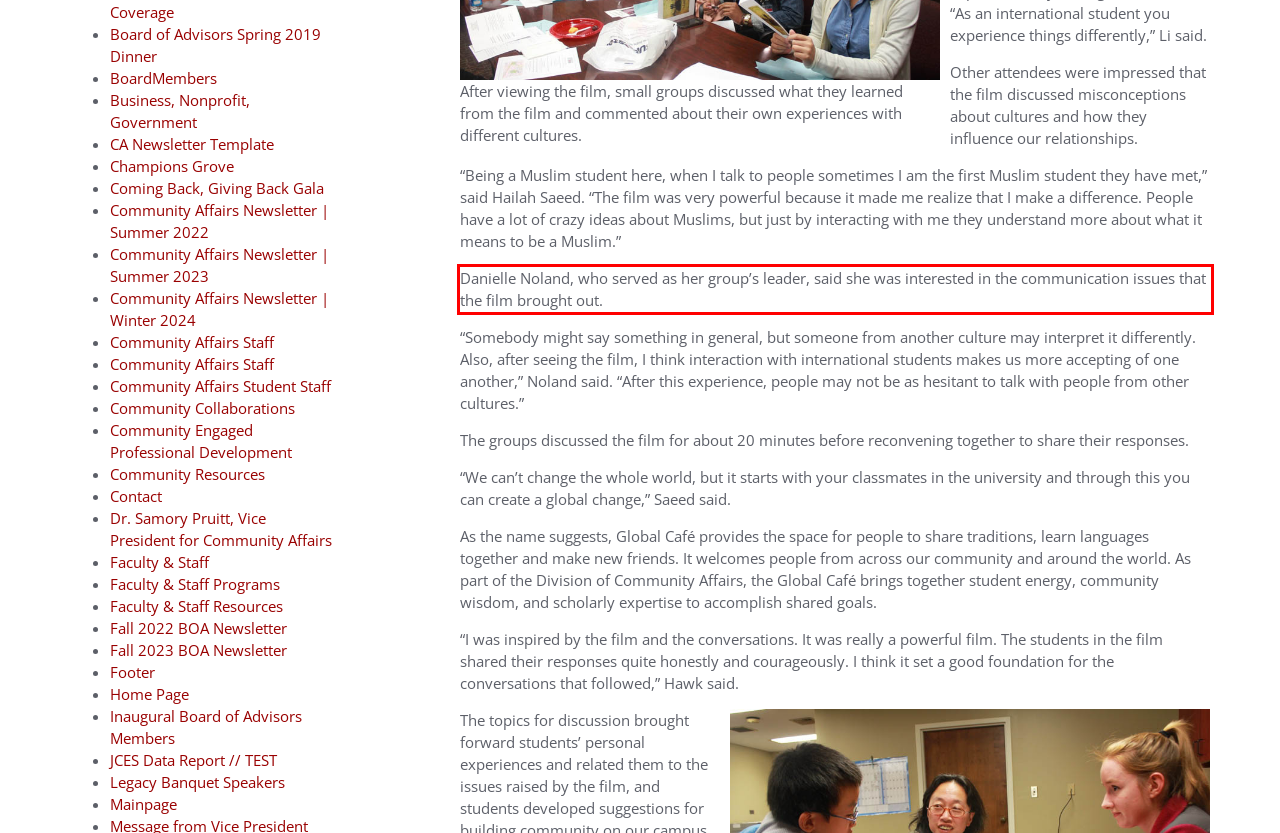Given the screenshot of the webpage, identify the red bounding box, and recognize the text content inside that red bounding box.

Danielle Noland, who served as her group’s leader, said she was interested in the communication issues that the film brought out.